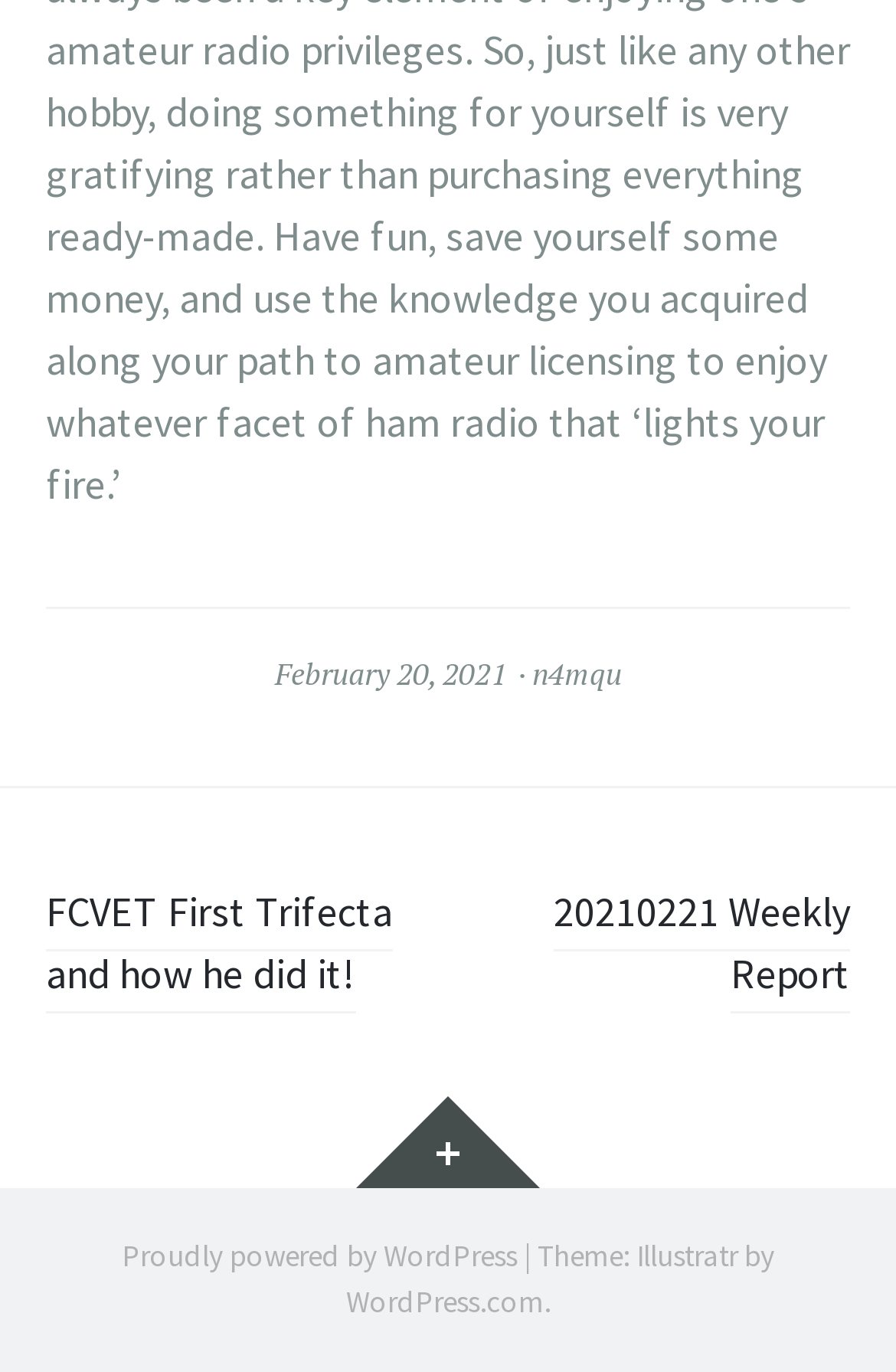What is the platform powering the website?
Please elaborate on the answer to the question with detailed information.

I examined the bottom of the webpage and found a link with the text 'WordPress.com', which suggests that the website is powered by WordPress.com.